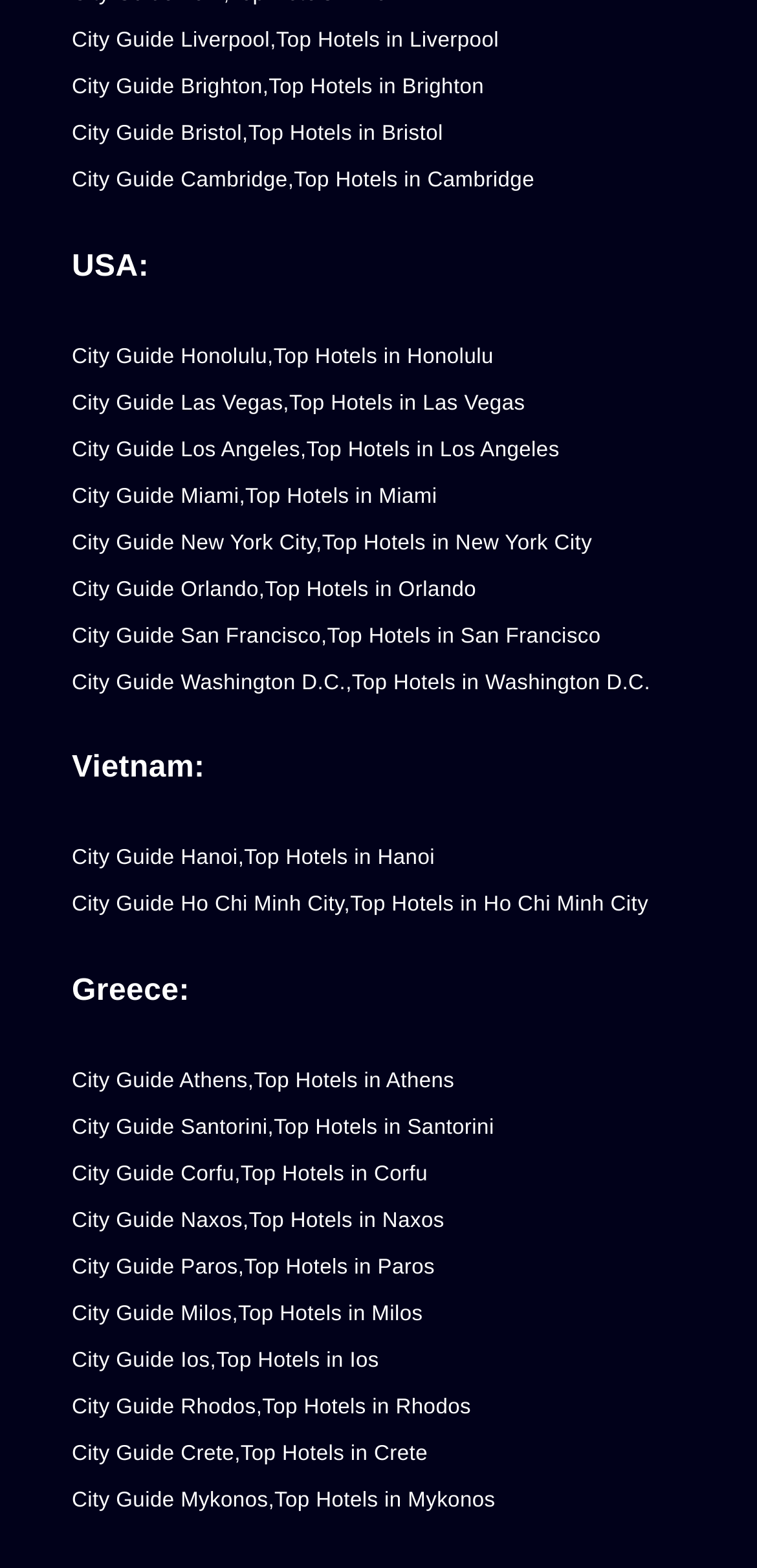Please identify the bounding box coordinates of the element's region that should be clicked to execute the following instruction: "Learn about City Guide for Athens". The bounding box coordinates must be four float numbers between 0 and 1, i.e., [left, top, right, bottom].

[0.335, 0.677, 0.6, 0.698]